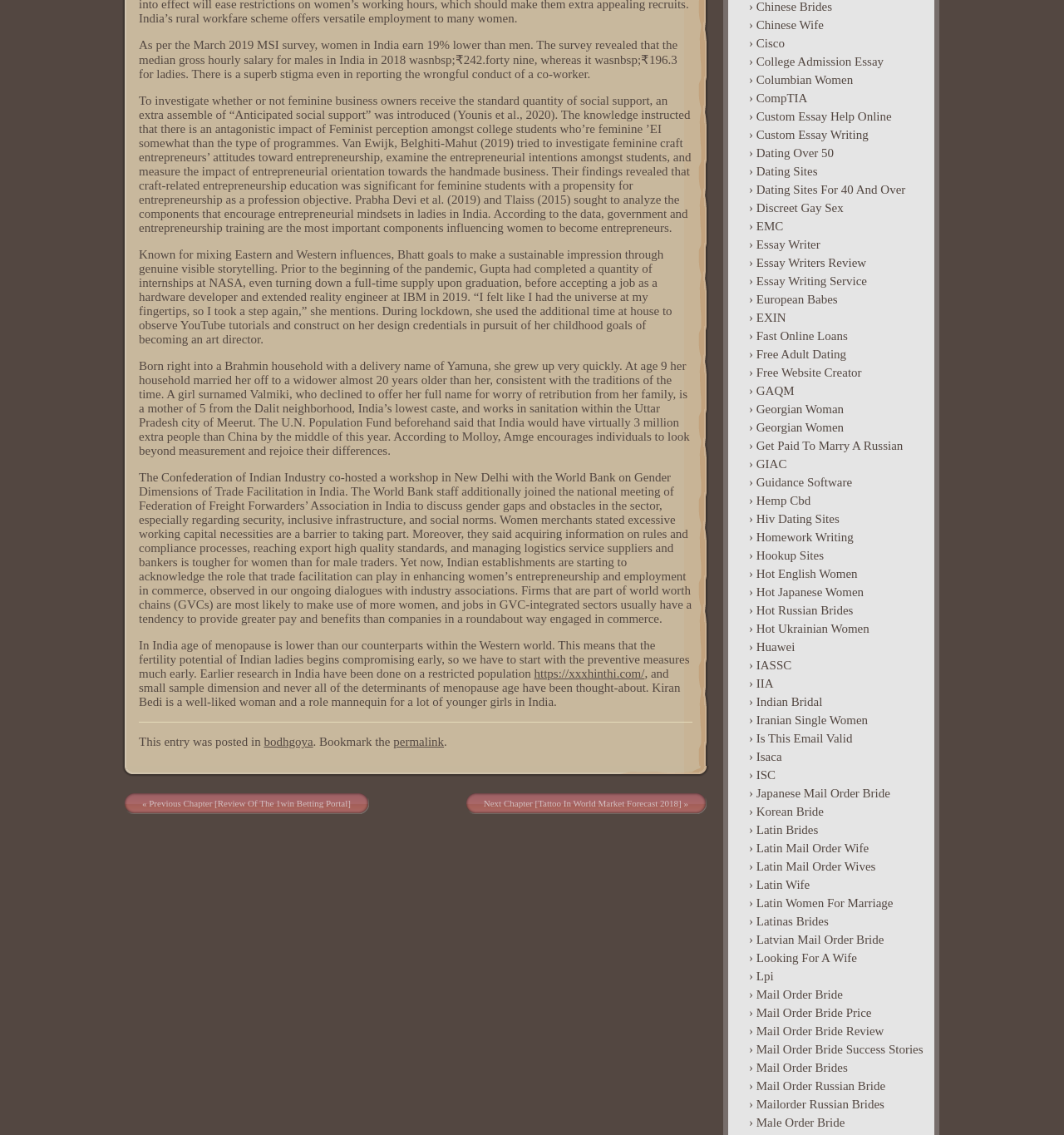Can you find the bounding box coordinates for the element to click on to achieve the instruction: "Click the link to the permalink"?

[0.37, 0.648, 0.417, 0.659]